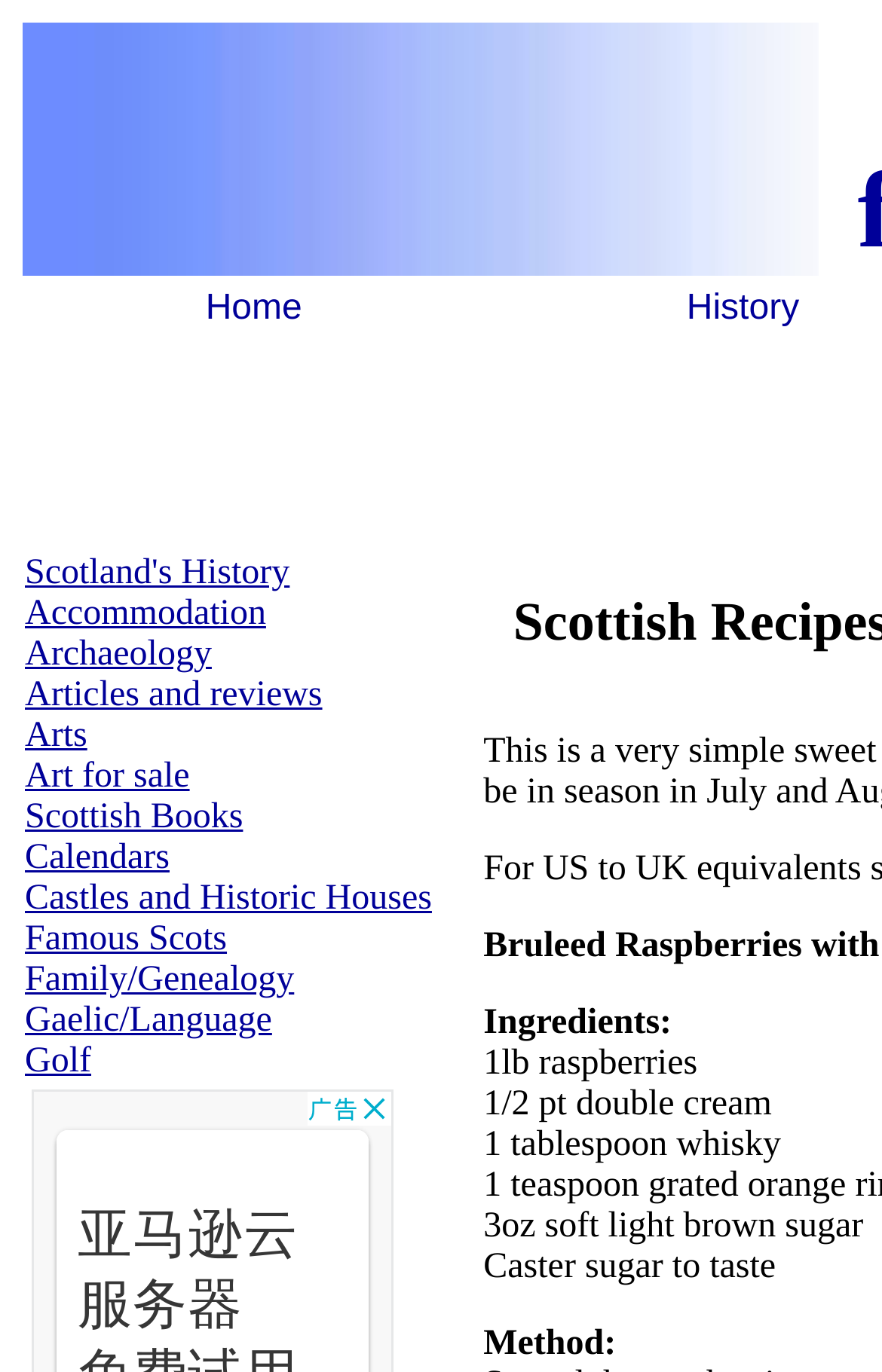Provide the bounding box coordinates for the UI element that is described as: "Art for sale".

[0.028, 0.552, 0.215, 0.58]